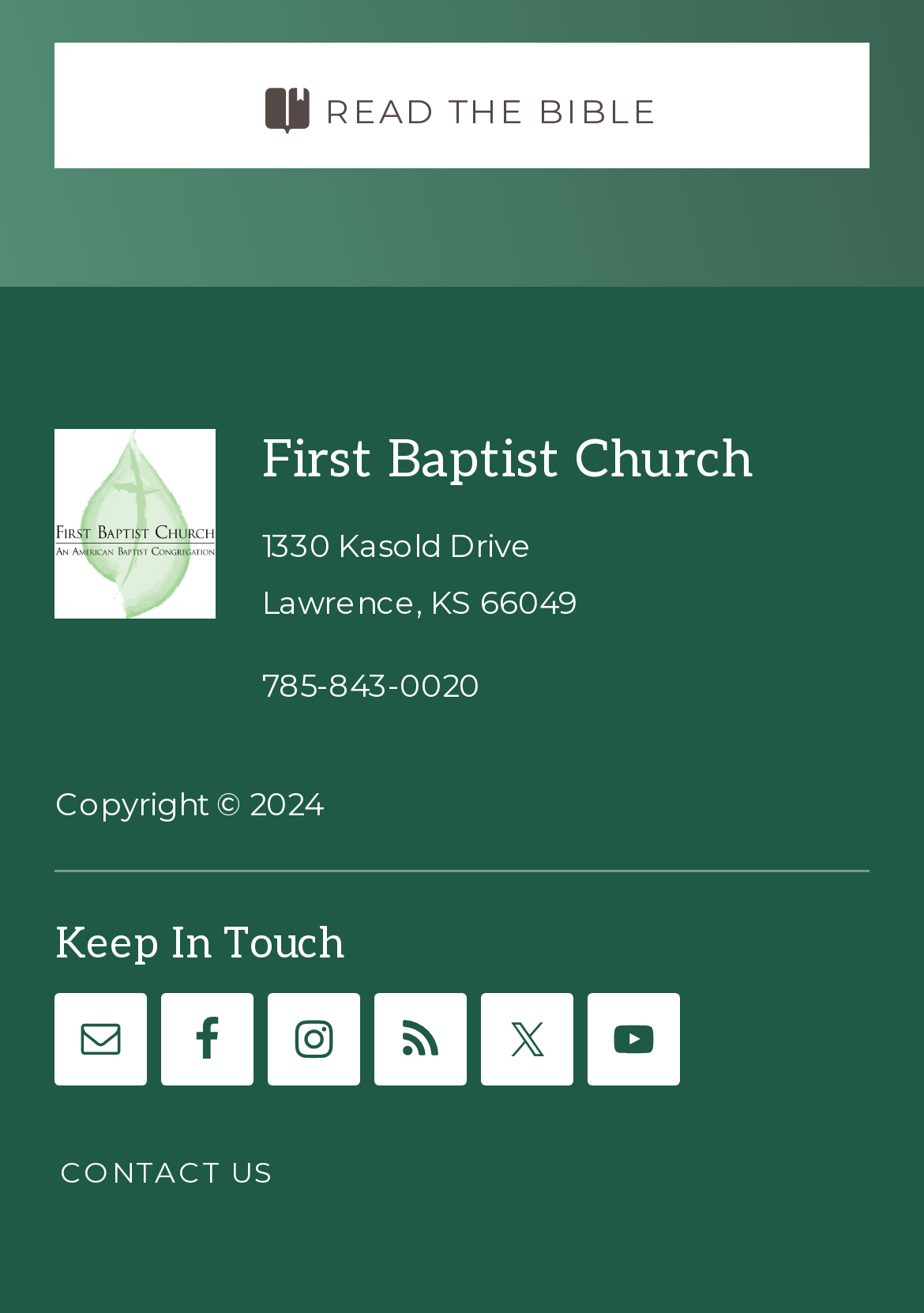Answer the question with a single word or phrase: 
What is the name of the church?

First Baptist Church